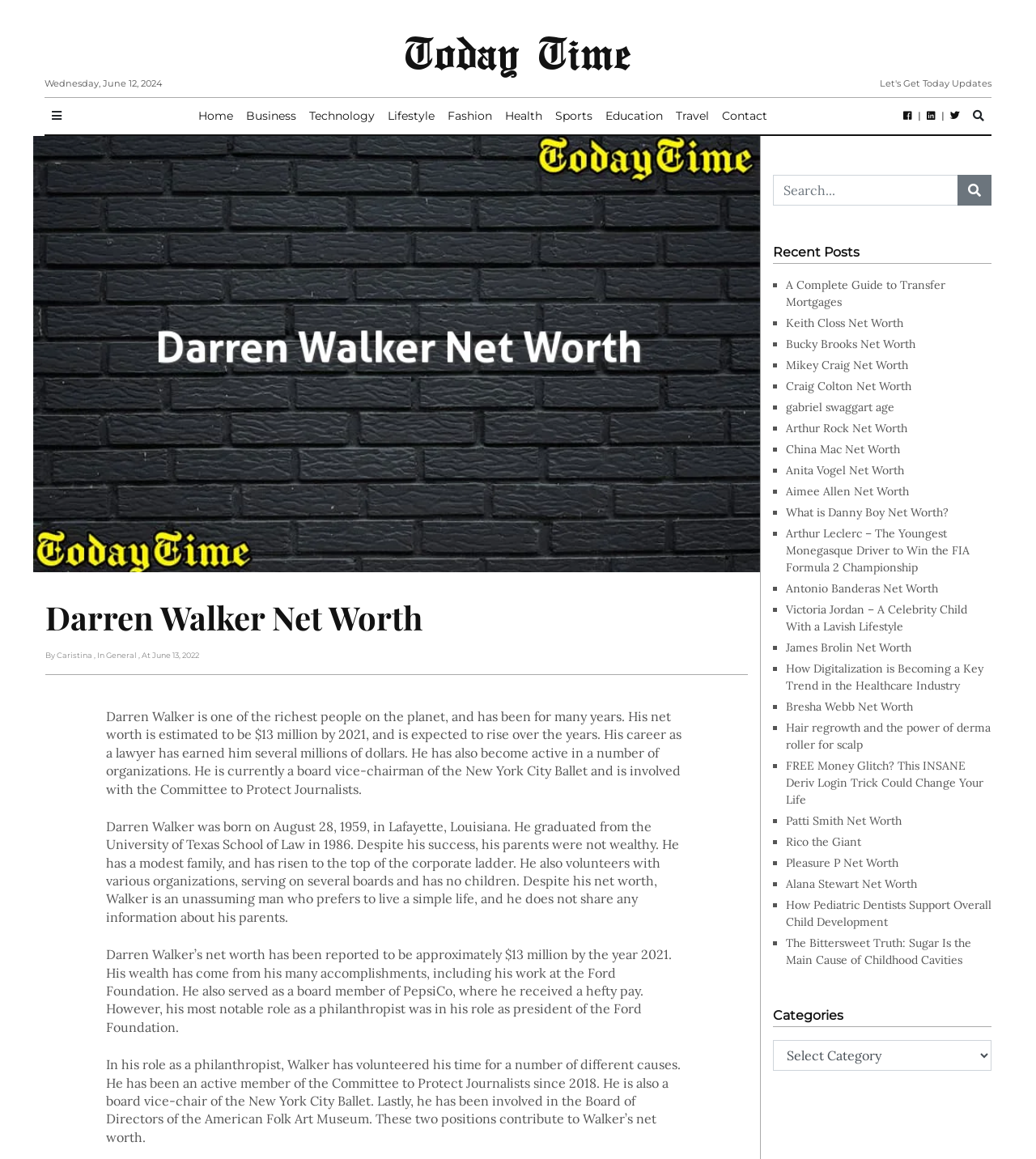Determine the bounding box of the UI element mentioned here: "Today Time". The coordinates must be in the format [left, top, right, bottom] with values ranging from 0 to 1.

[0.391, 0.02, 0.609, 0.07]